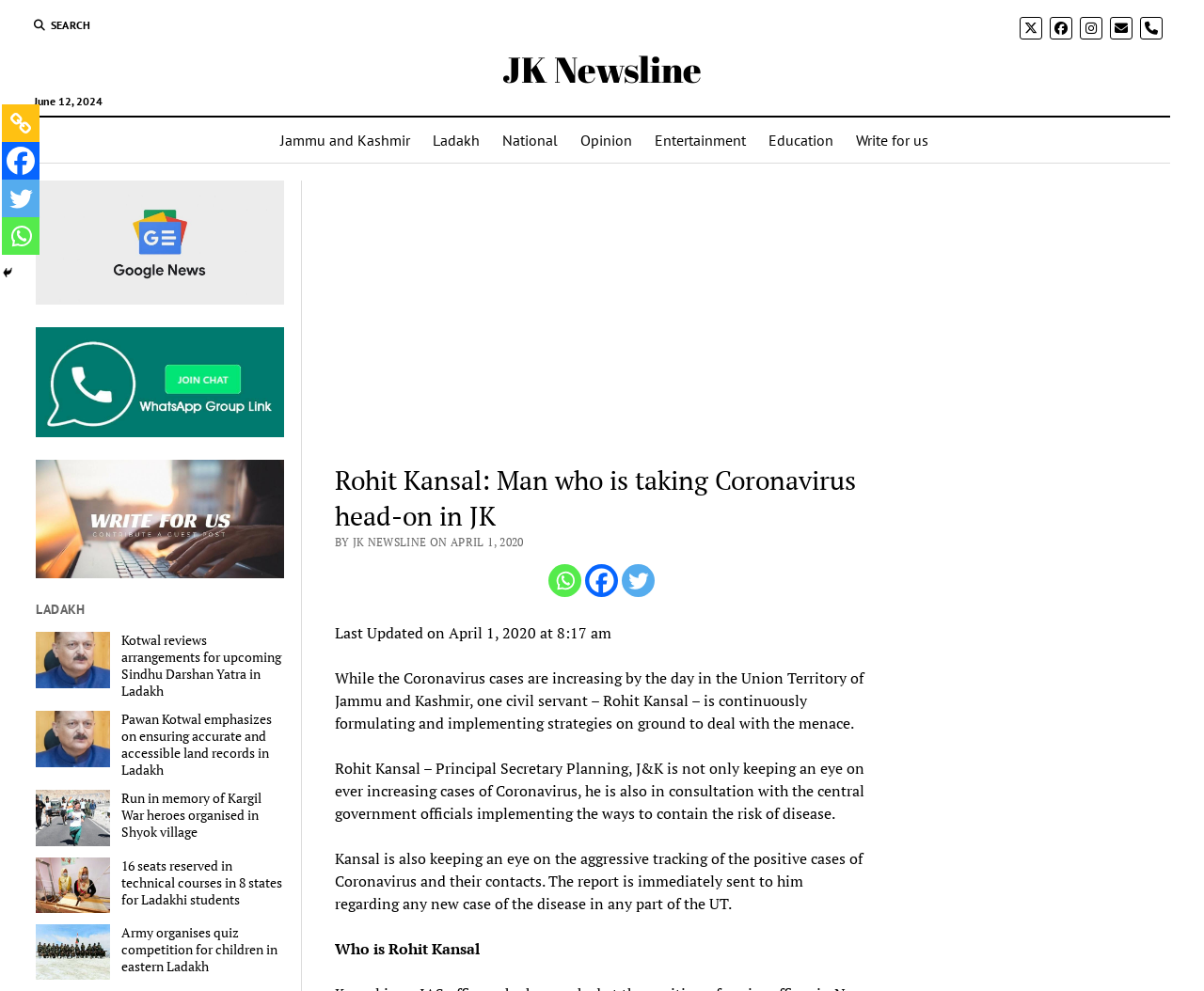Respond to the following question with a brief word or phrase:
What is the date of the last update of the article?

April 1, 2020